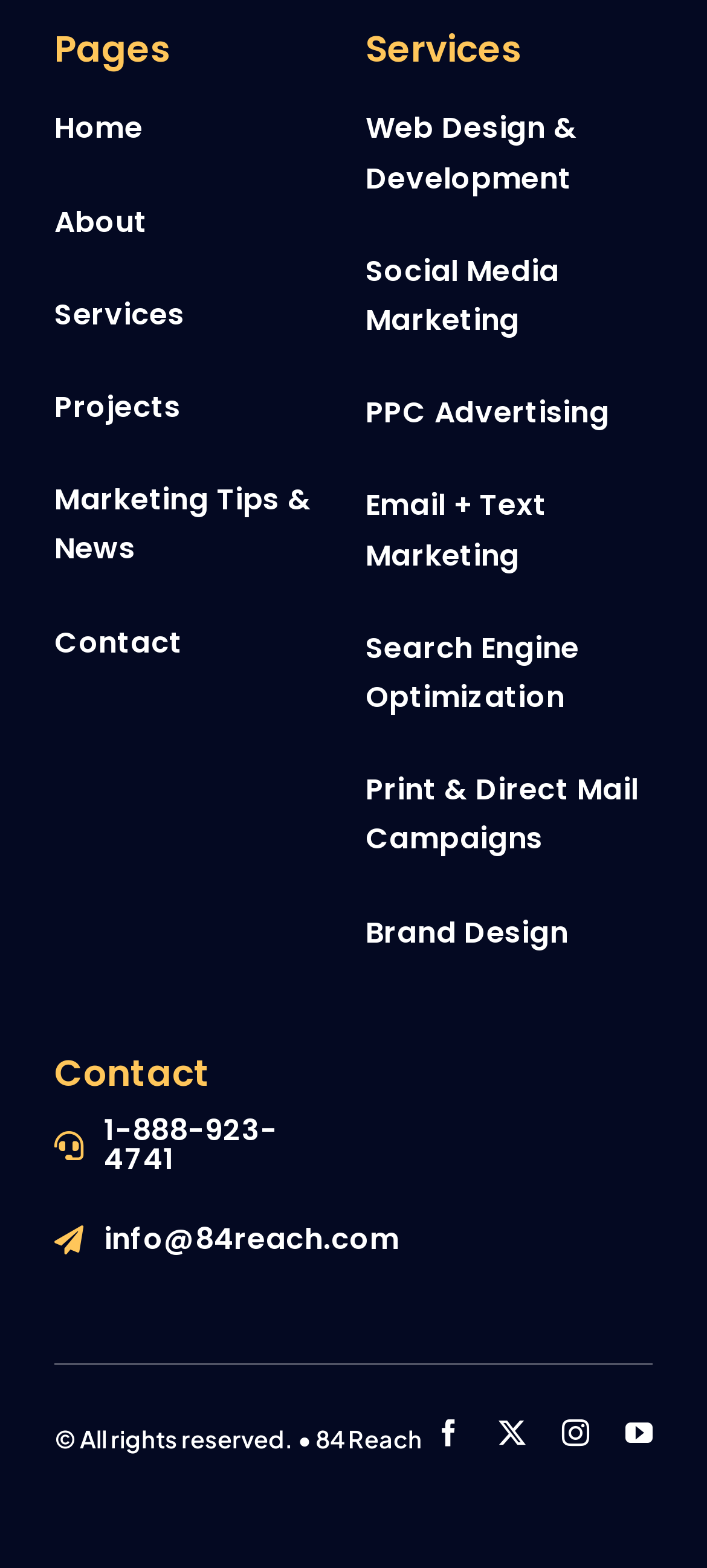Find the bounding box coordinates of the clickable element required to execute the following instruction: "view services". Provide the coordinates as four float numbers between 0 and 1, i.e., [left, top, right, bottom].

[0.517, 0.06, 0.923, 0.139]